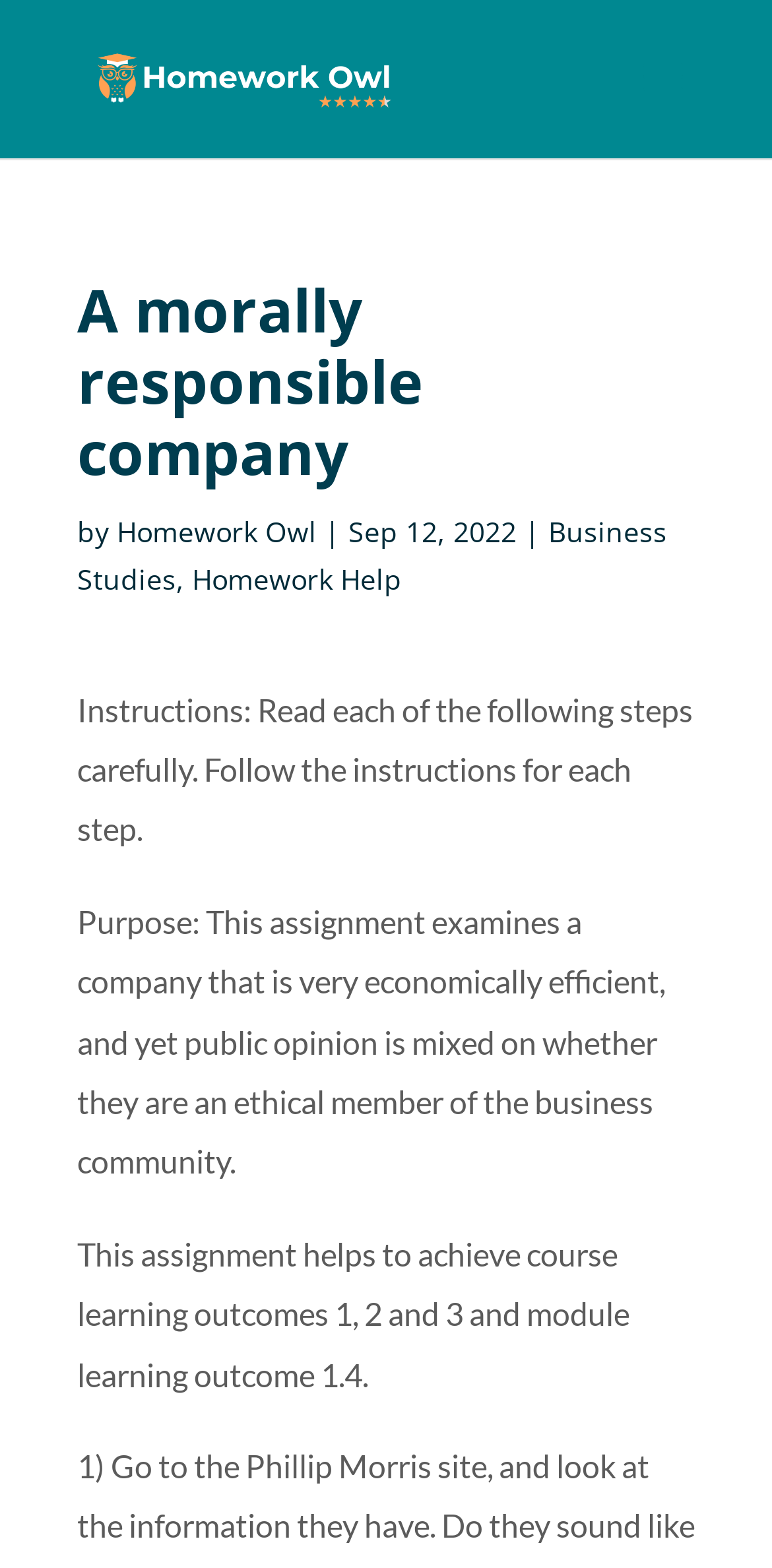How many course learning outcomes are mentioned?
Give a detailed response to the question by analyzing the screenshot.

I found a StaticText element with the text 'This assignment helps to achieve course learning outcomes 1, 2 and 3...' which indicates that three course learning outcomes are mentioned.